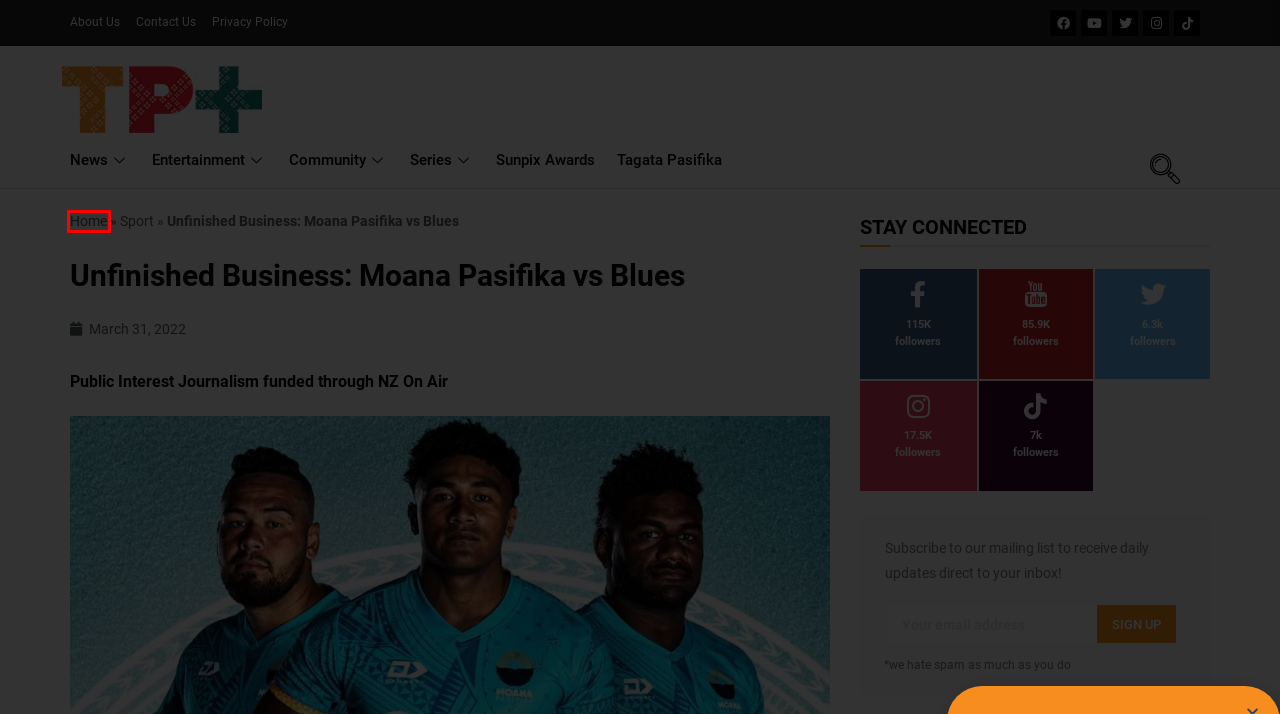Observe the provided screenshot of a webpage with a red bounding box around a specific UI element. Choose the webpage description that best fits the new webpage after you click on the highlighted element. These are your options:
A. Latest Online Sports News Headlines From New Zealand, Cricket, Football Tennis
B. Contact Us | TP+
C. Entertainment News | Latest News Updates NZ | TP+
D. Pacific News | Tagata Pasifika Plus | Latest News Updates NZ
E. Latest Live Breaking News NZ | Political News NZ | TP+
F. Sunpix-Awards - TP+
G. Community News | New Zealand Pacific Community | TP+
H. About Tagata Pasifika | Pacific Voice From New Zealand

D